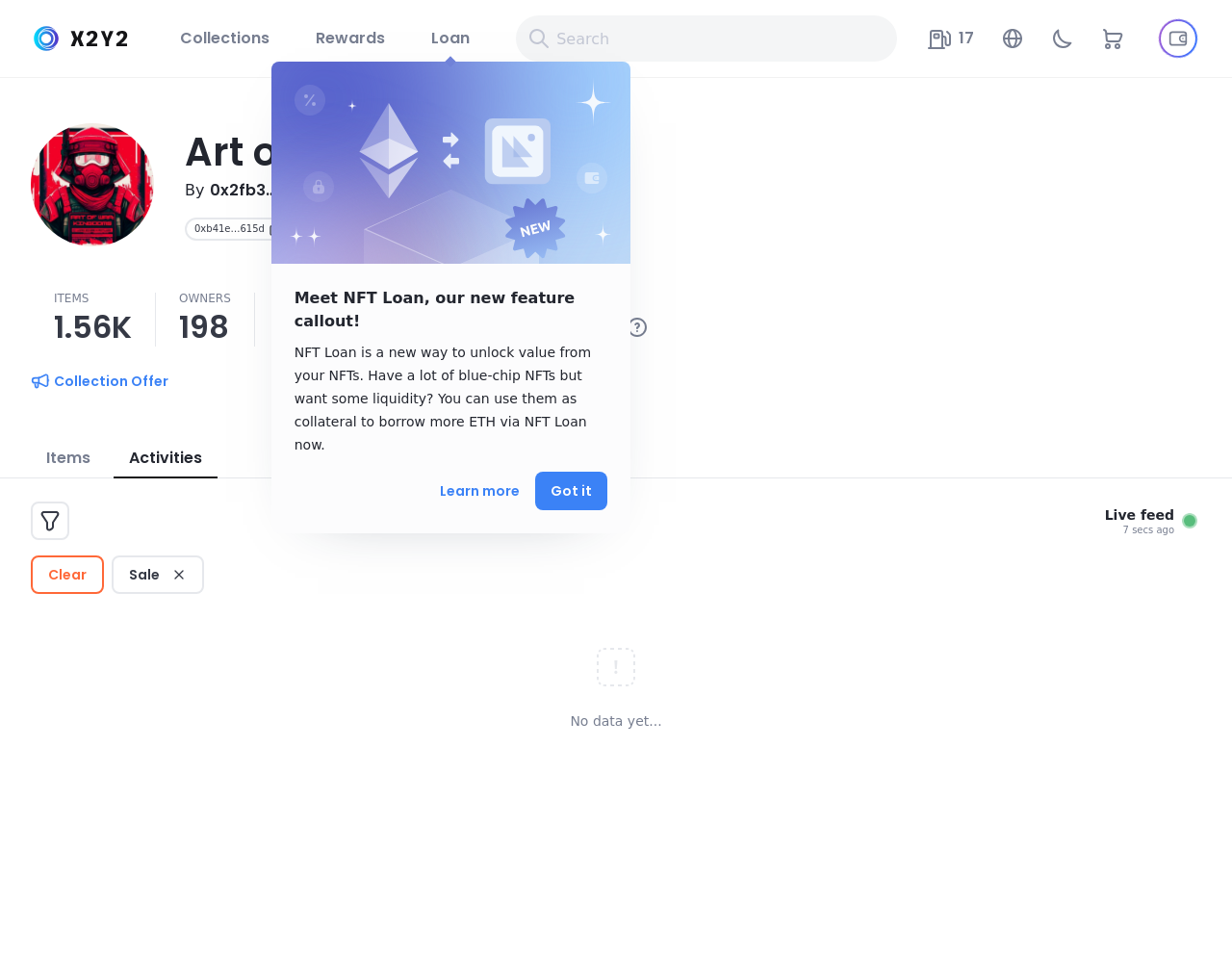What is the text of the first link on the webpage? Using the information from the screenshot, answer with a single word or phrase.

Collections